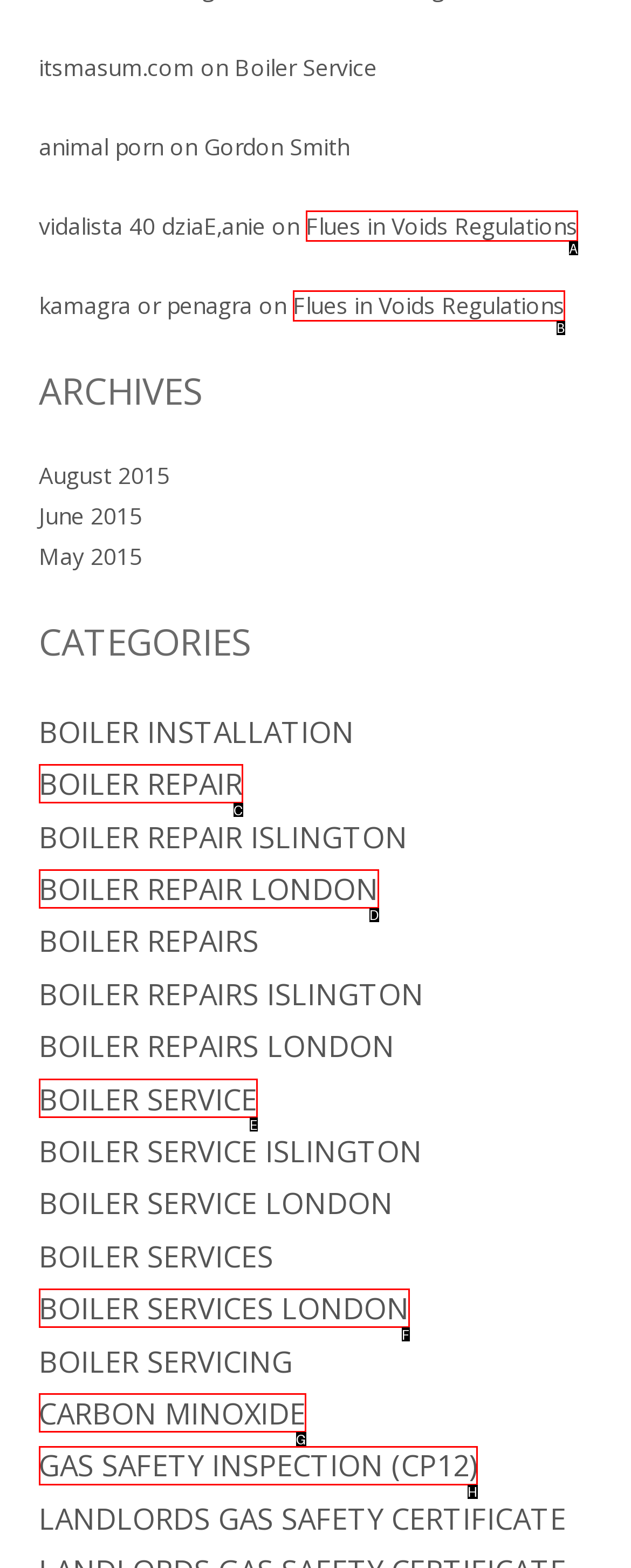Select the HTML element that corresponds to the description: Boiler Service. Reply with the letter of the correct option.

E